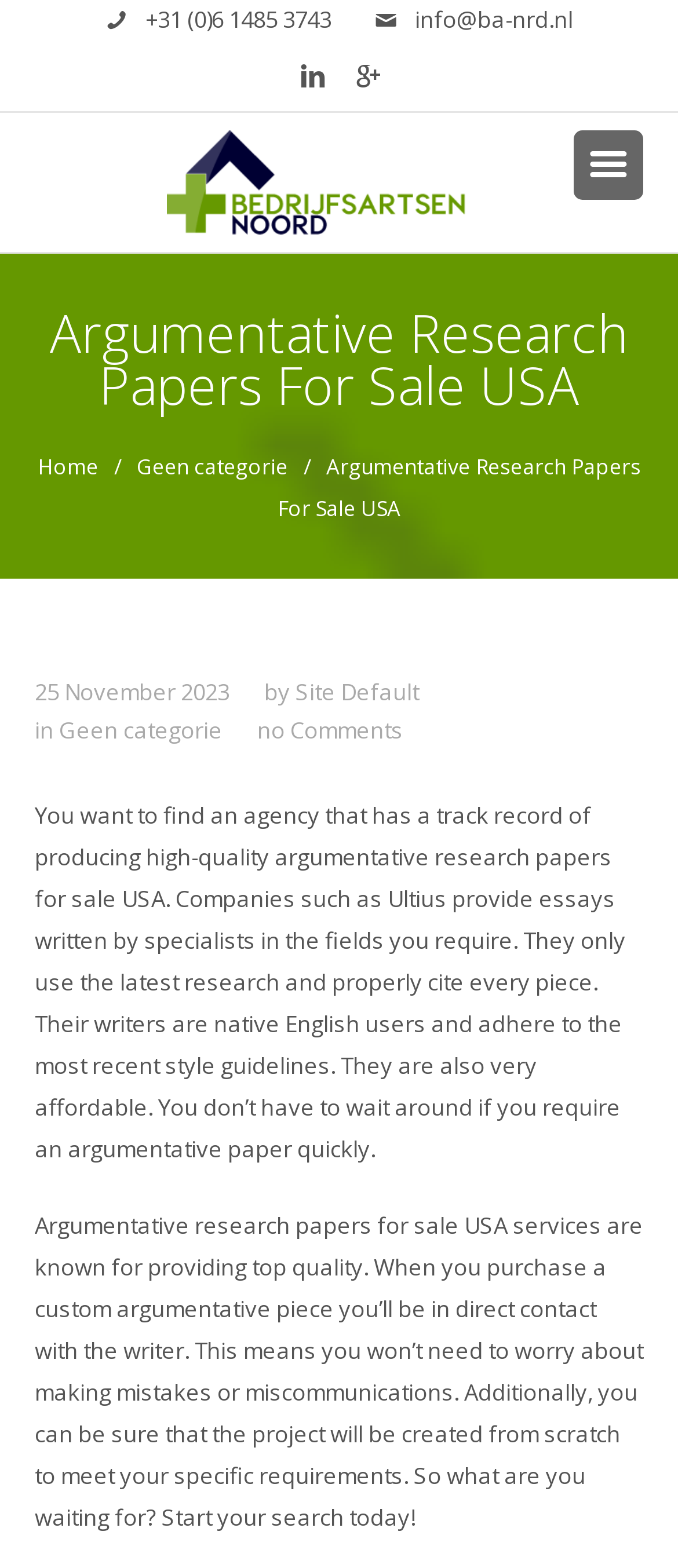Extract the heading text from the webpage.

Argumentative Research Papers For Sale USA